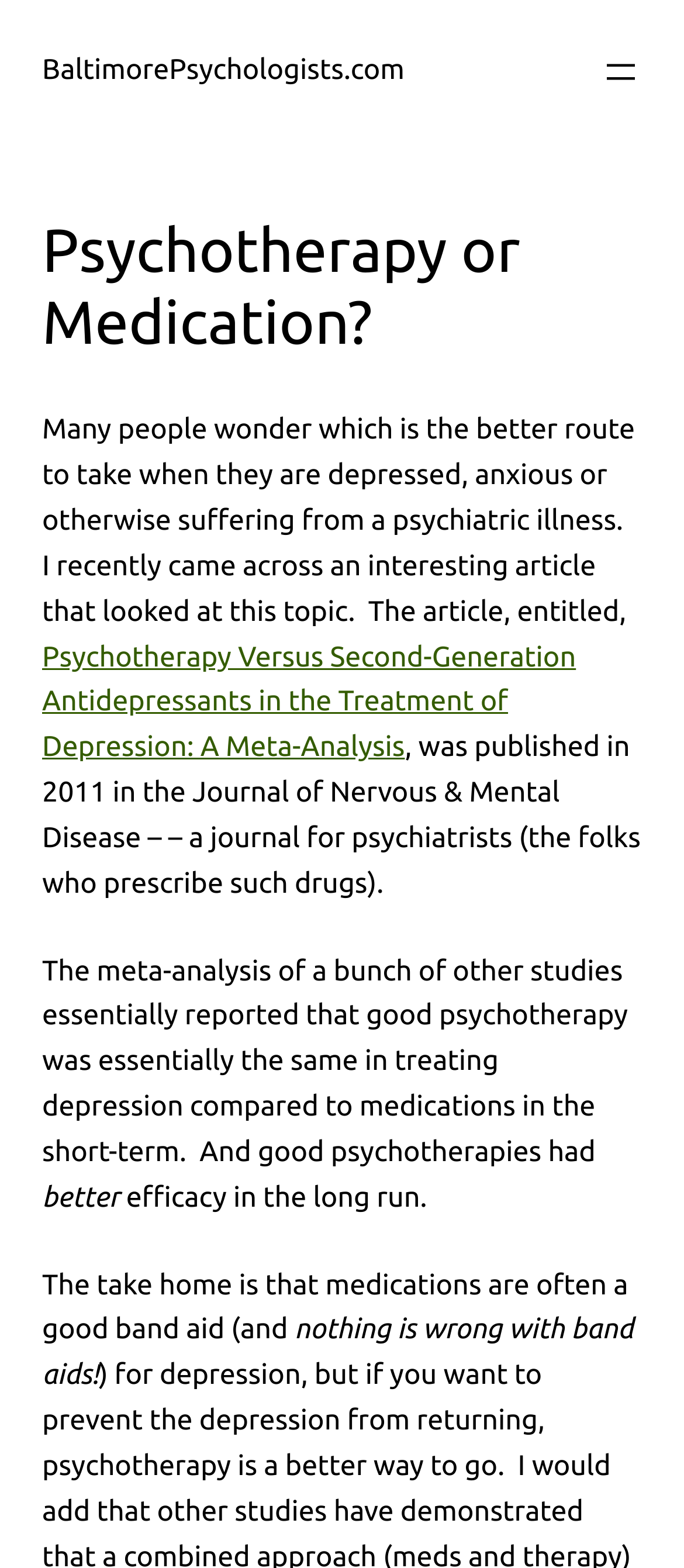What is the purpose of the webpage?
With the help of the image, please provide a detailed response to the question.

The purpose of the webpage is to discuss the topic of psychotherapy versus medication, as indicated by the heading 'Psychotherapy or Medication?' and the subsequent text that explores this topic.